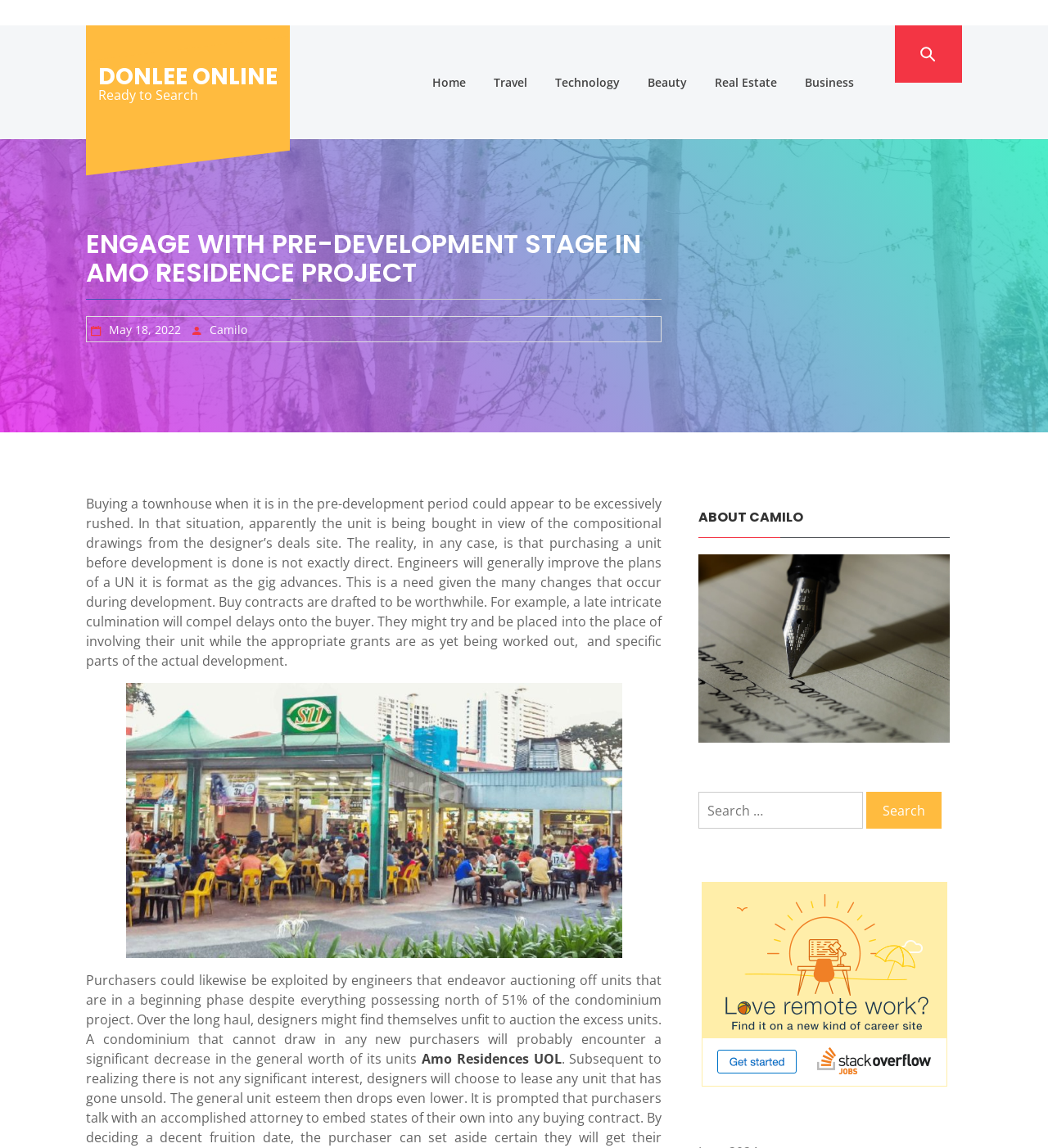Identify the text that serves as the heading for the webpage and generate it.

ENGAGE WITH PRE-DEVELOPMENT STAGE IN AMO RESIDENCE PROJECT